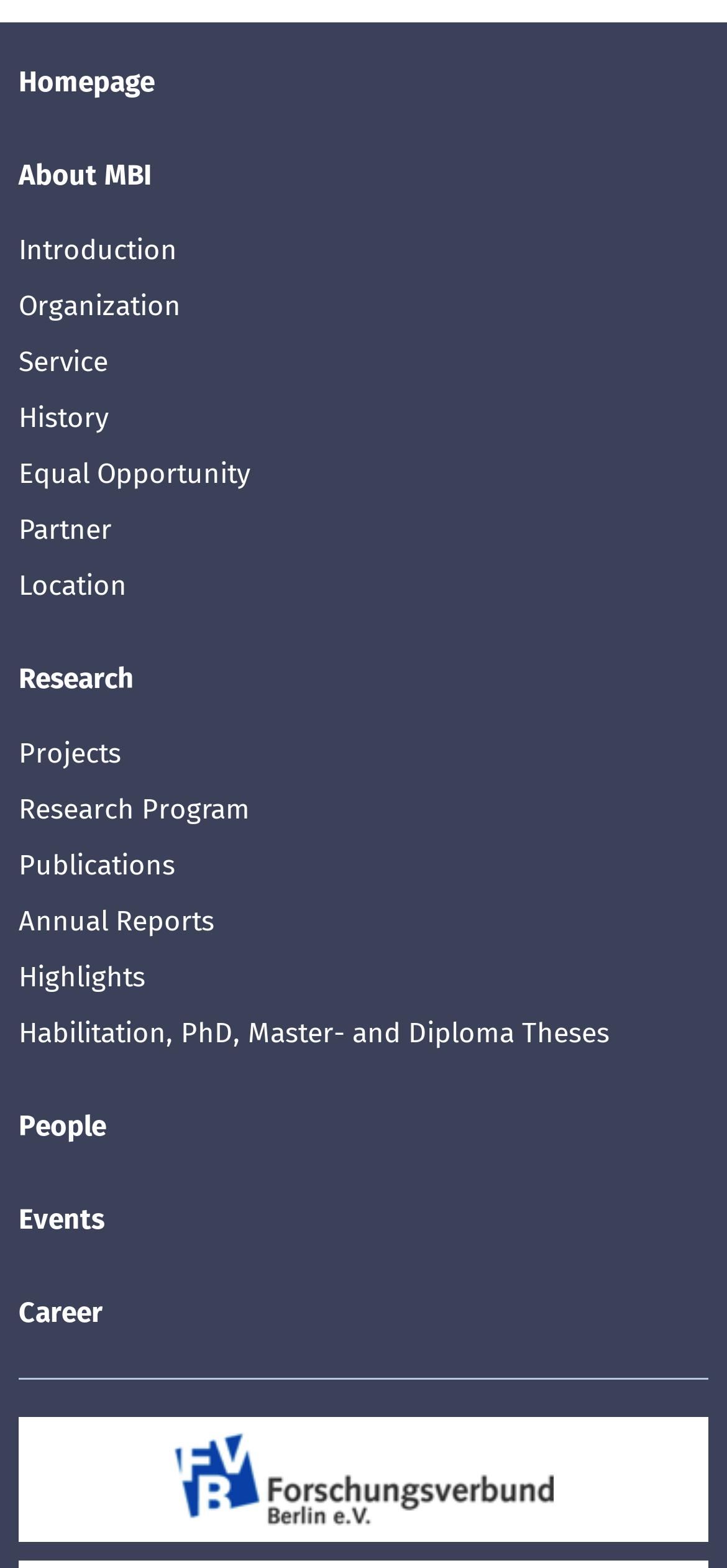Determine the coordinates of the bounding box that should be clicked to complete the instruction: "learn about MBI". The coordinates should be represented by four float numbers between 0 and 1: [left, top, right, bottom].

[0.026, 0.094, 0.974, 0.13]